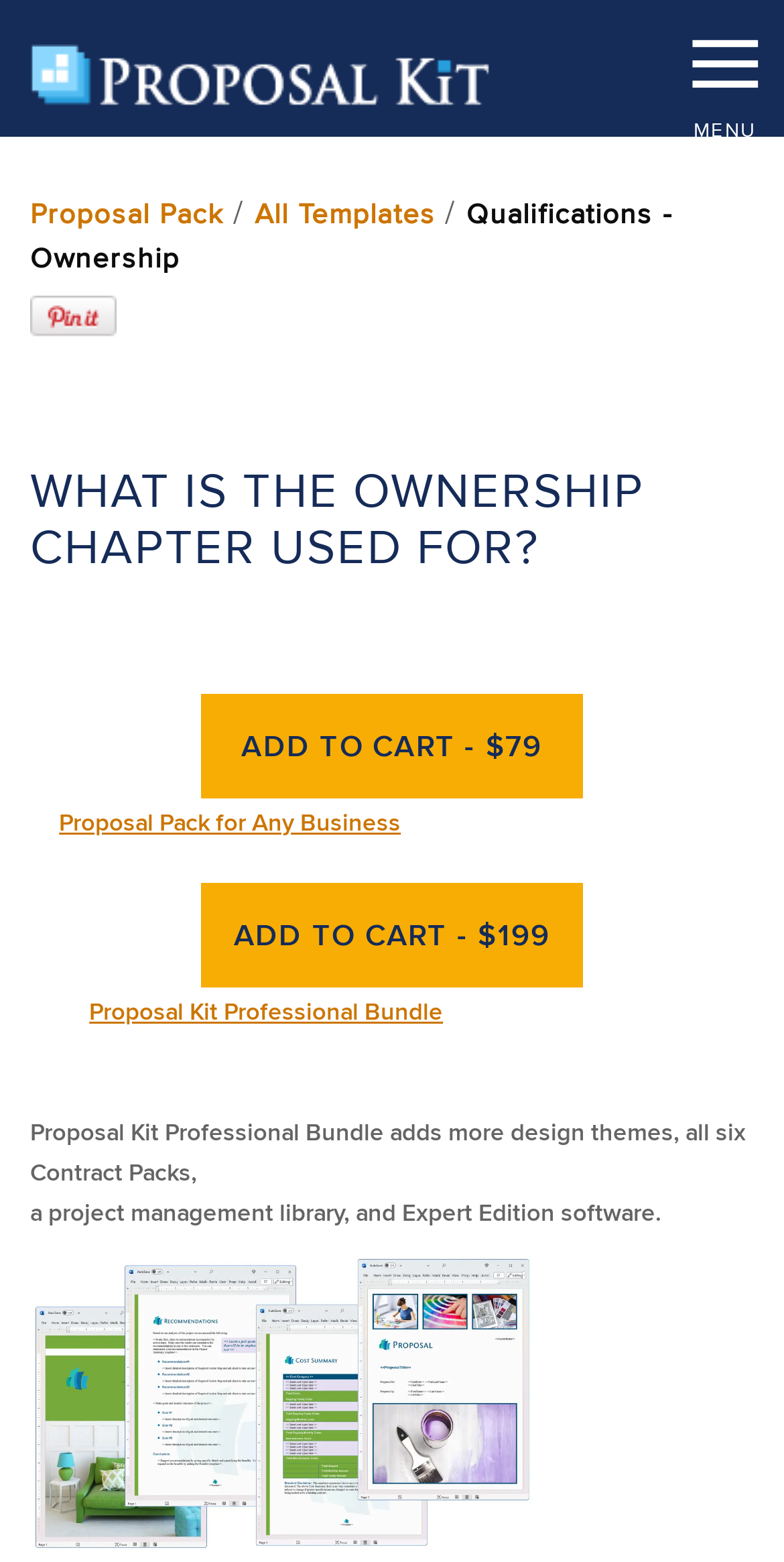Respond to the following question with a brief word or phrase:
How many templates are available?

Thousands